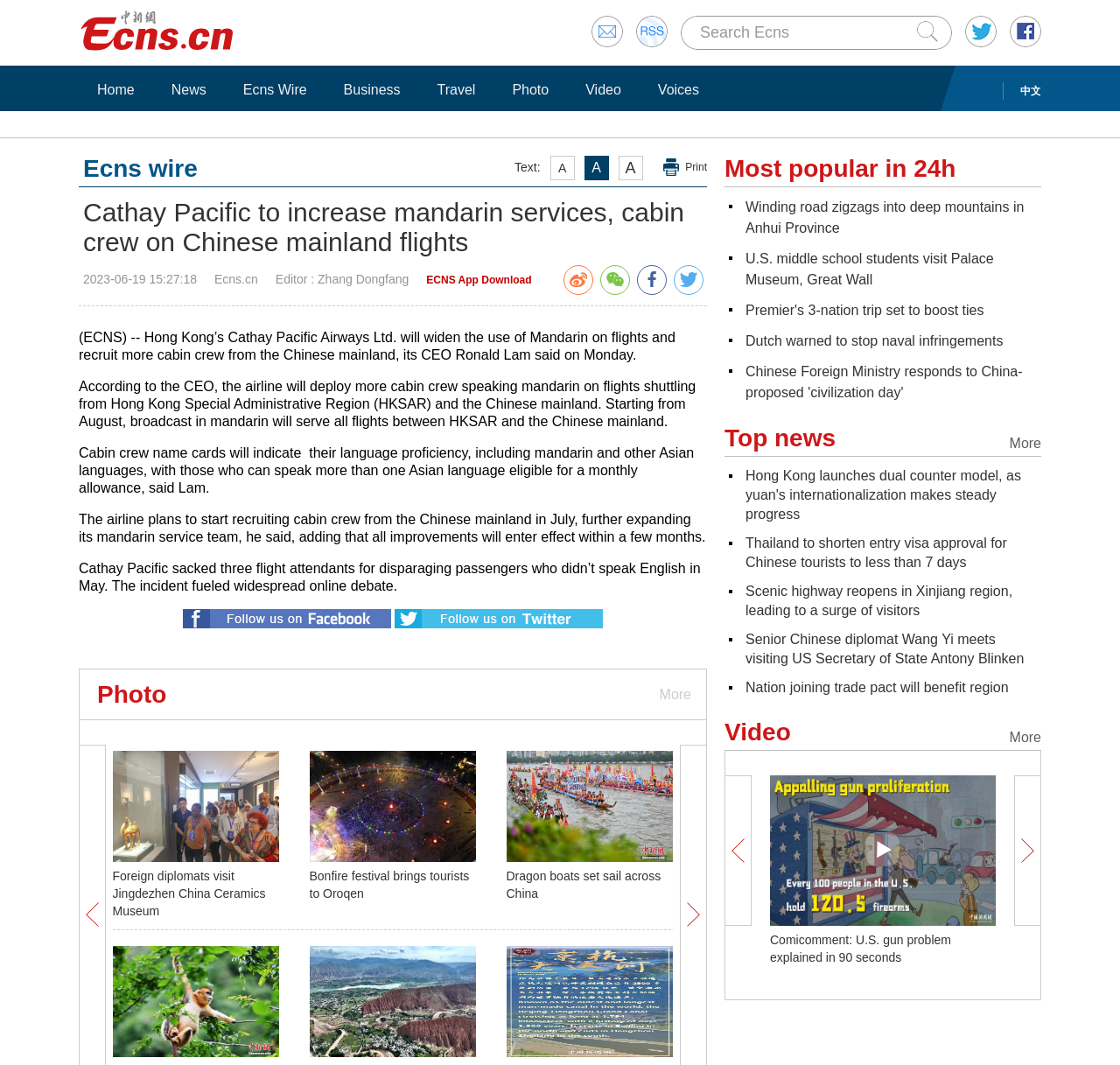Answer the question in one word or a short phrase:
What is the profession of Ronald Lam?

CEO of Cathay Pacific